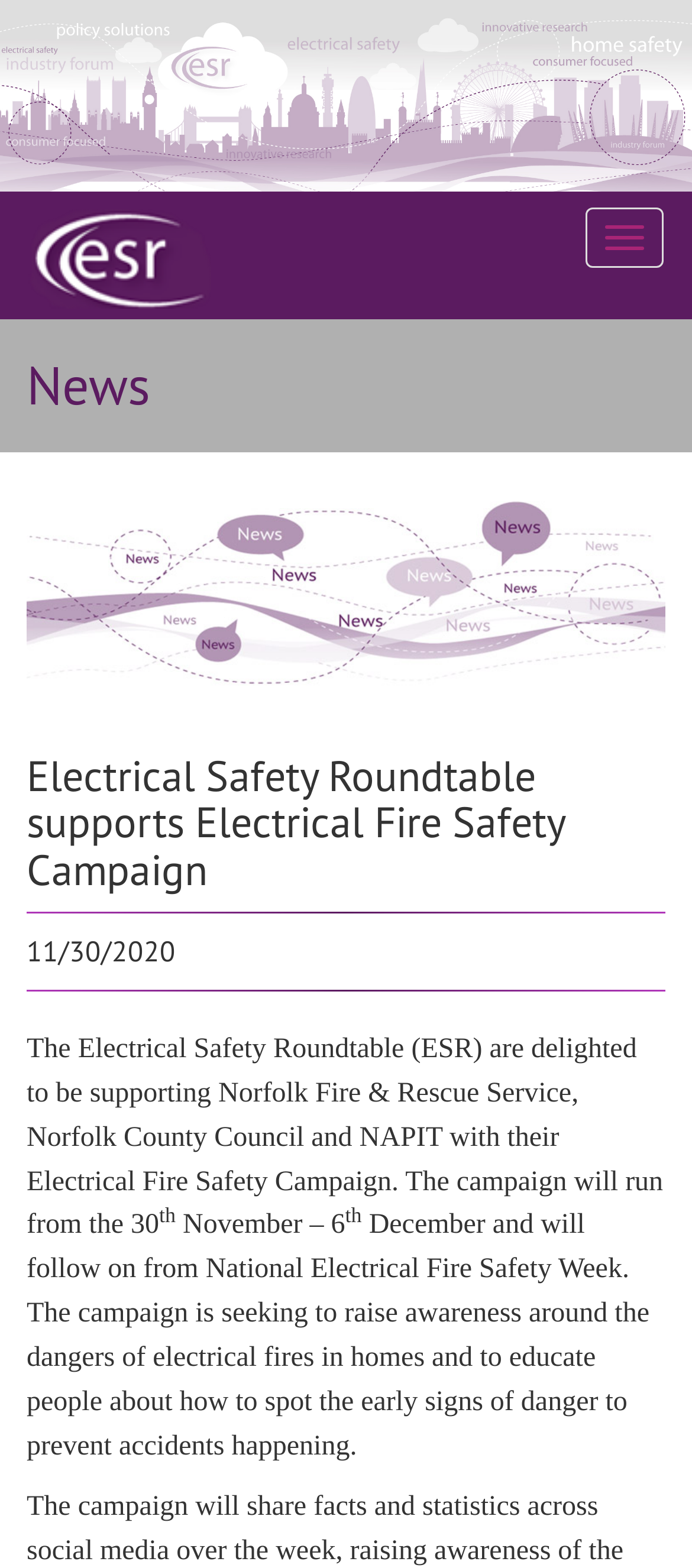Find the UI element described as: "Toggle navigation" and predict its bounding box coordinates. Ensure the coordinates are four float numbers between 0 and 1, [left, top, right, bottom].

[0.846, 0.132, 0.959, 0.171]